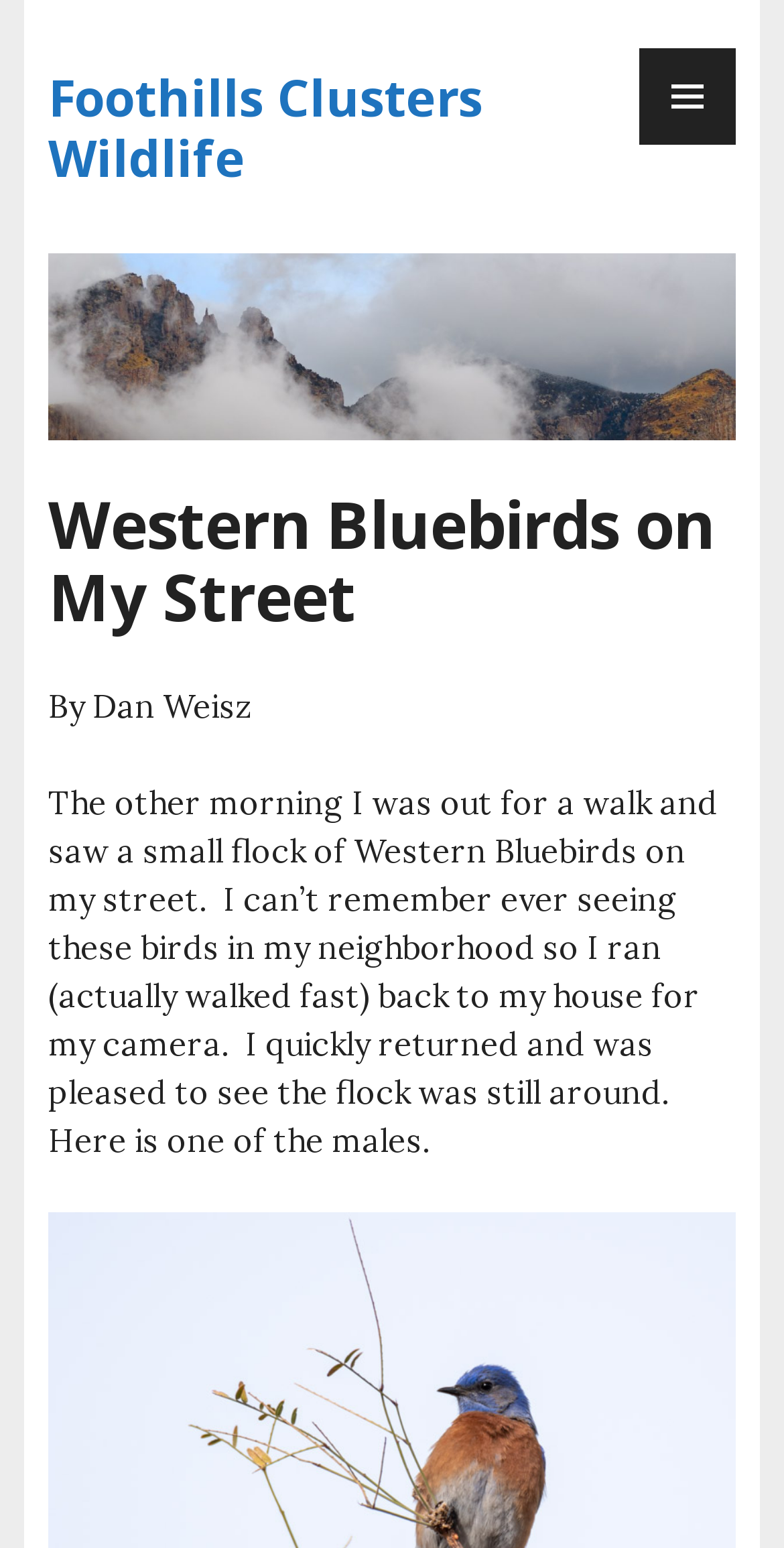Based on the element description Foothills Clusters Wildlife, identify the bounding box of the UI element in the given webpage screenshot. The coordinates should be in the format (top-left x, top-left y, bottom-right x, bottom-right y) and must be between 0 and 1.

[0.062, 0.04, 0.615, 0.123]